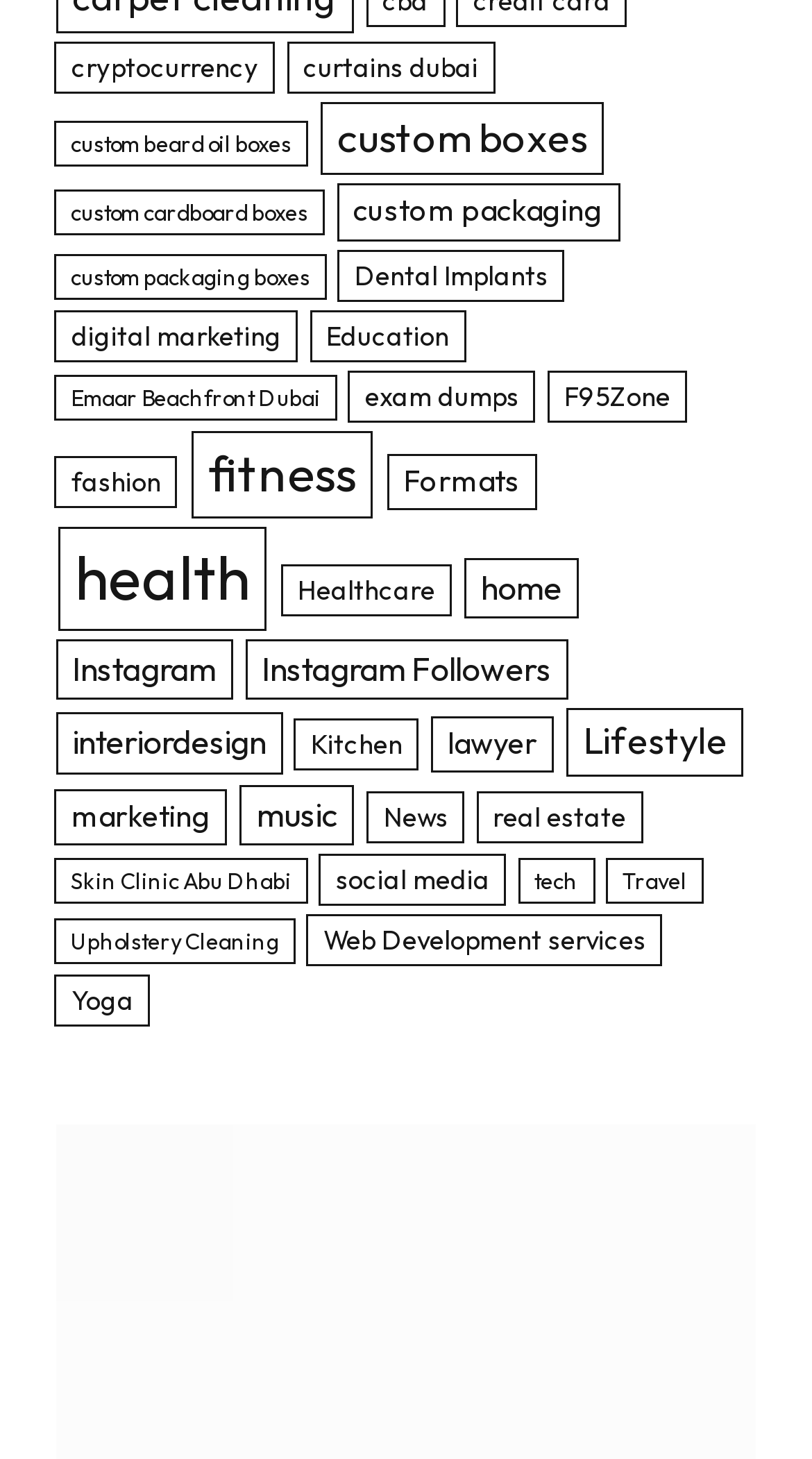Pinpoint the bounding box coordinates of the area that should be clicked to complete the following instruction: "view custom packaging options". The coordinates must be given as four float numbers between 0 and 1, i.e., [left, top, right, bottom].

[0.414, 0.126, 0.763, 0.165]